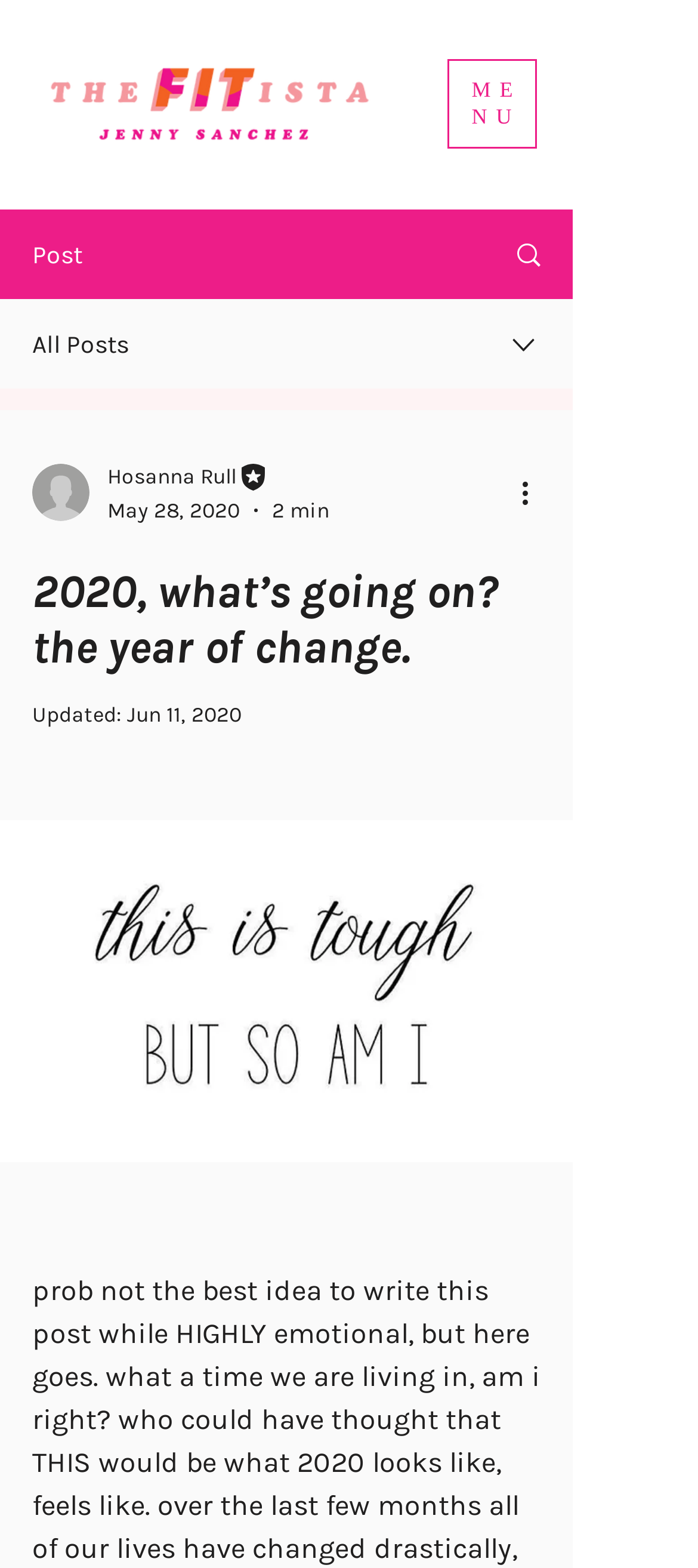Determine and generate the text content of the webpage's headline.

2020, what’s going on? the year of change.